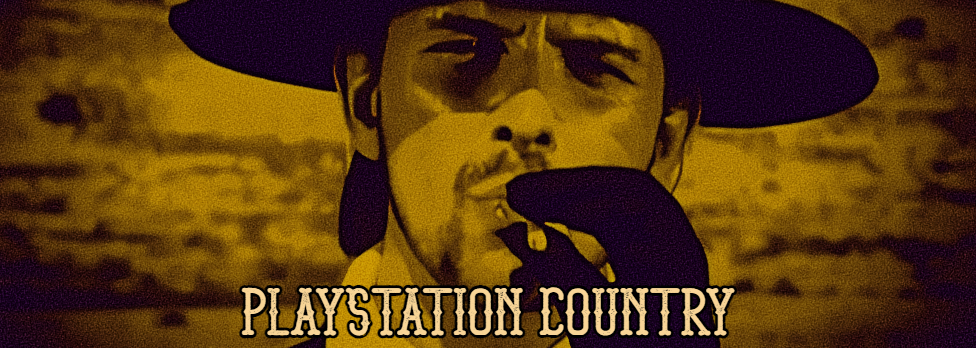What is the theme of the content?
Look at the image and provide a short answer using one word or a phrase.

PlayStation games